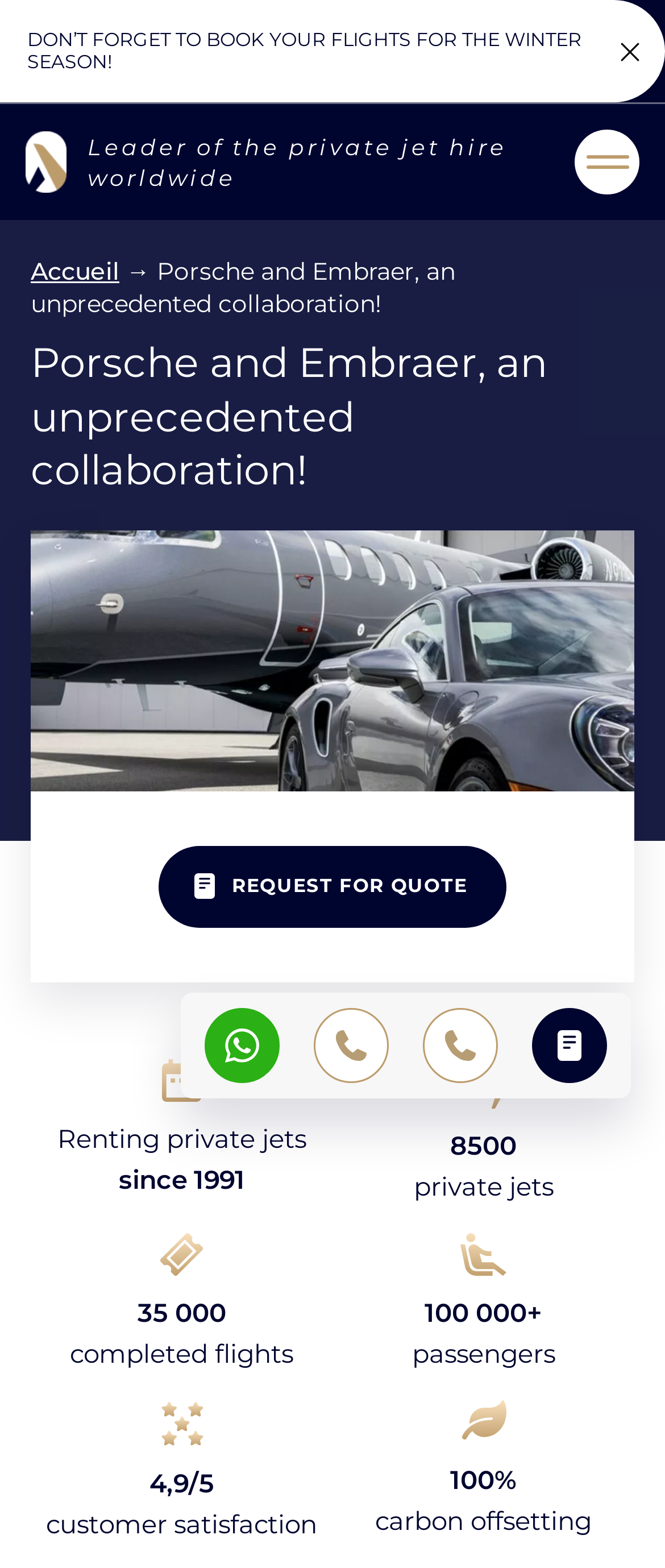Find the bounding box coordinates of the area to click in order to follow the instruction: "Search for private jets".

[0.654, 0.085, 0.905, 0.128]